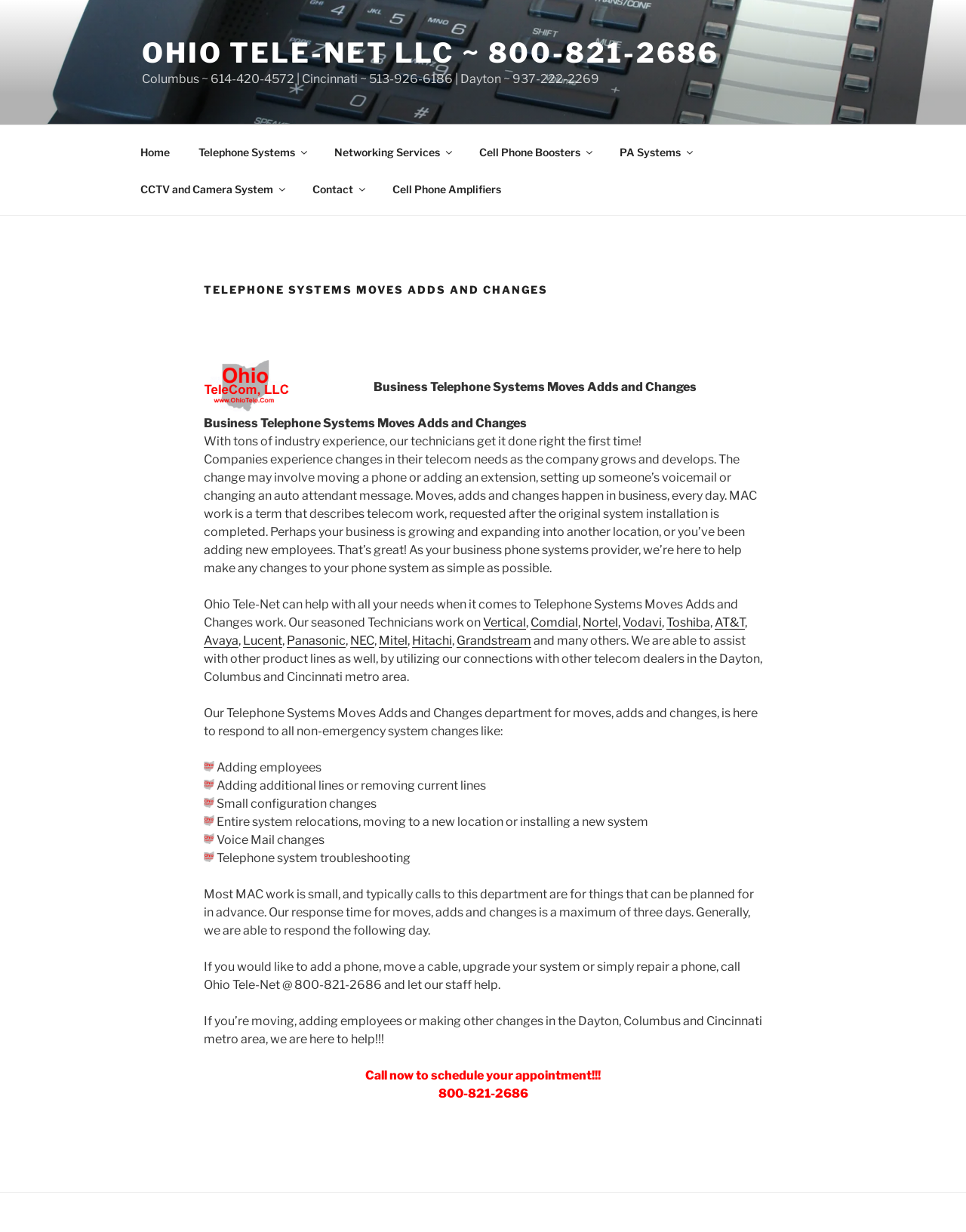Specify the bounding box coordinates of the element's region that should be clicked to achieve the following instruction: "Click the 'Contact' link". The bounding box coordinates consist of four float numbers between 0 and 1, in the format [left, top, right, bottom].

[0.309, 0.138, 0.39, 0.168]